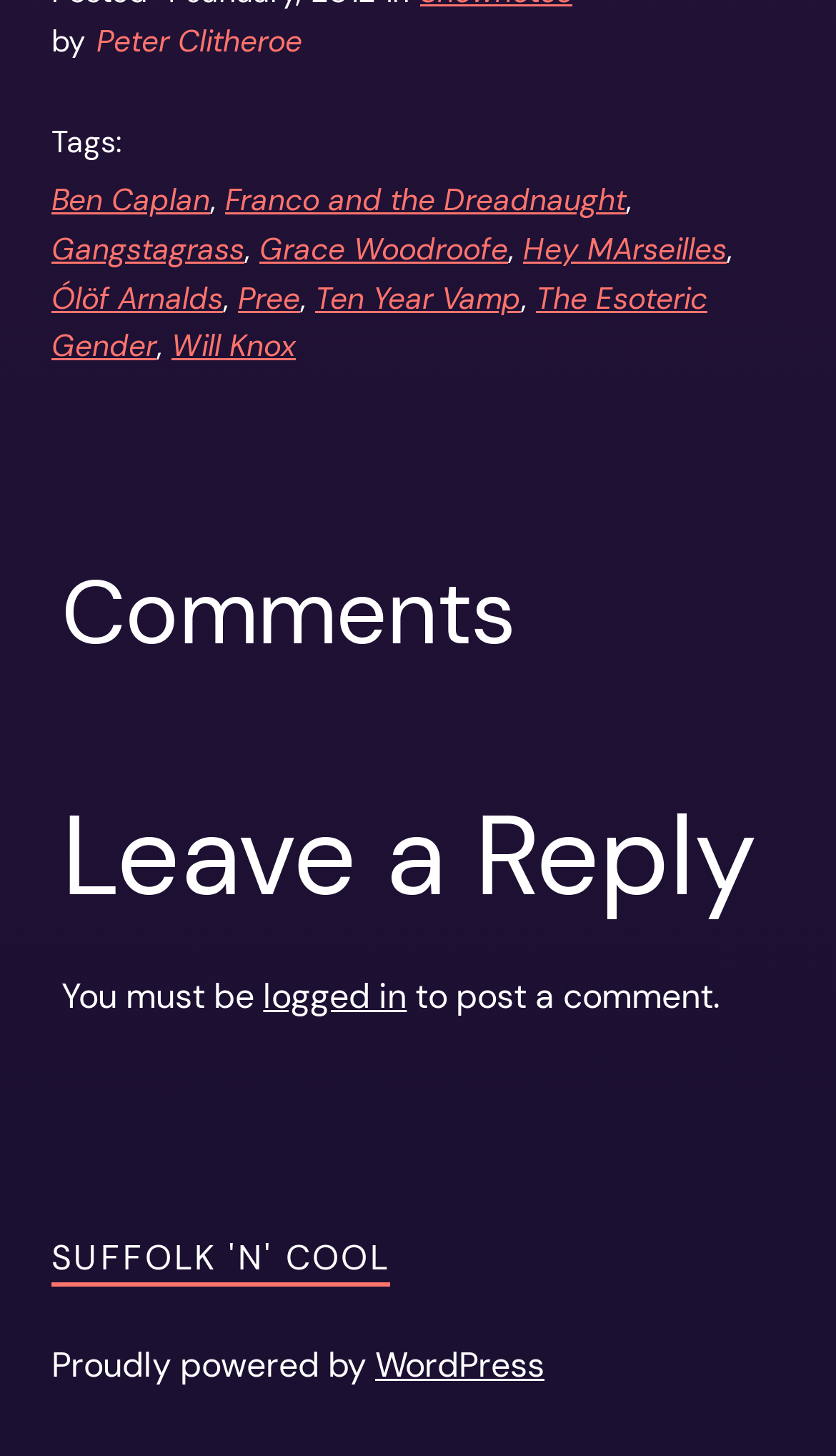Determine the bounding box coordinates for the UI element with the following description: "Ten Year Vamp". The coordinates should be four float numbers between 0 and 1, represented as [left, top, right, bottom].

[0.377, 0.191, 0.623, 0.217]